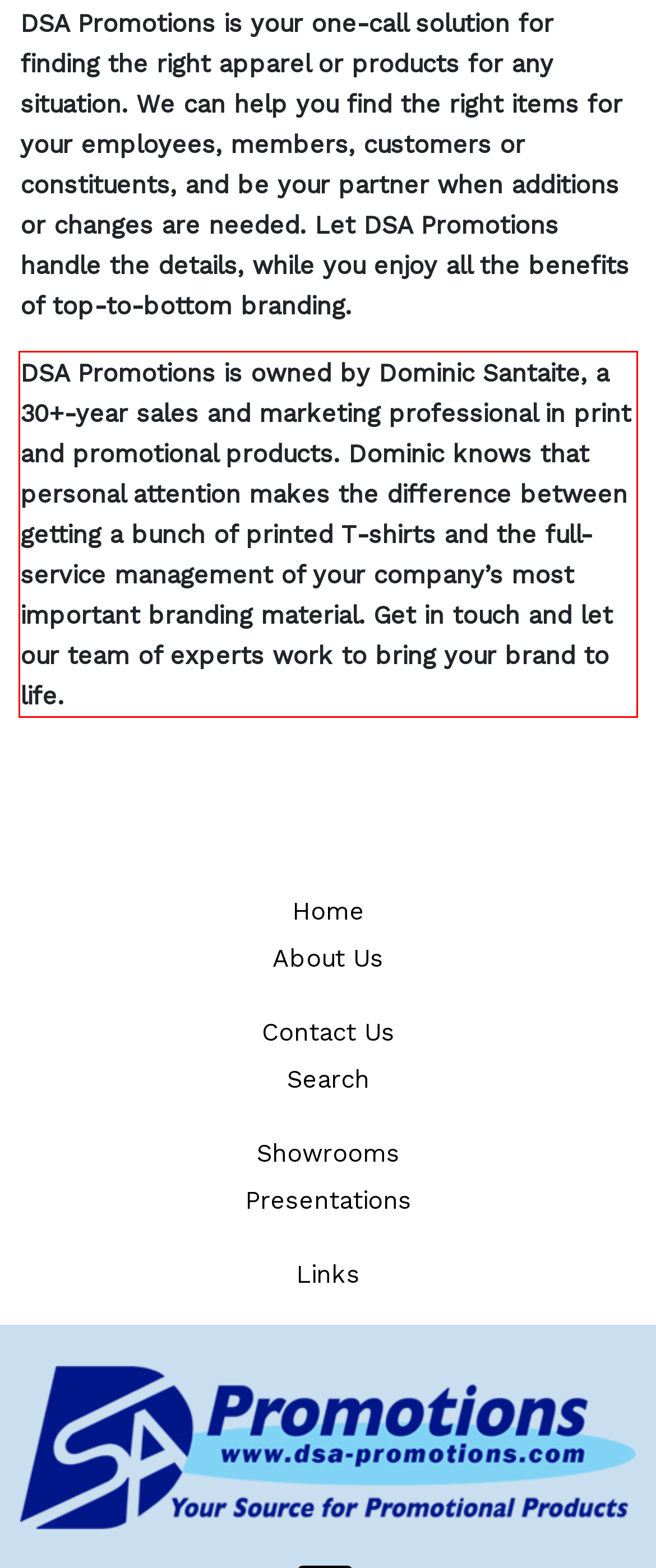From the given screenshot of a webpage, identify the red bounding box and extract the text content within it.

DSA Promotions is owned by Dominic Santaite, a 30+-year sales and marketing professional in print and promotional products. Dominic knows that personal attention makes the difference between getting a bunch of printed T-shirts and the full-service management of your company’s most important branding material. Get in touch and let our team of experts work to bring your brand to life.